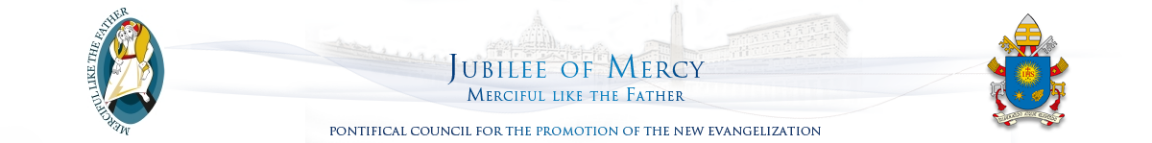What is the background design reminiscent of?
With the help of the image, please provide a detailed response to the question.

The background design of the image is subtly reminiscent of the Vatican City skyline, which reflects the initiative's ties to the papacy and the importance of mercy in Catholic teachings.